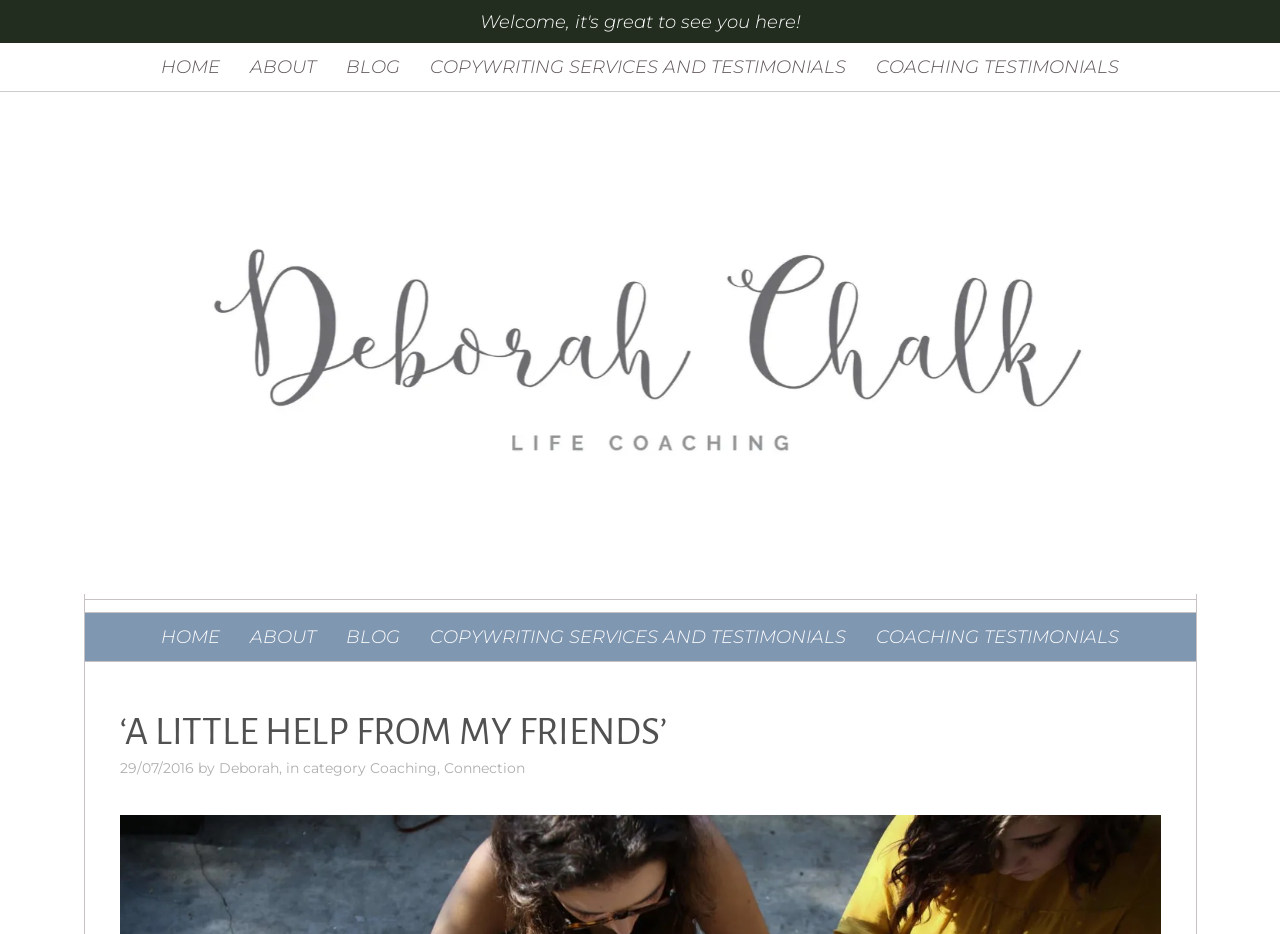Can you determine the bounding box coordinates of the area that needs to be clicked to fulfill the following instruction: "skip to content"?

[0.093, 0.656, 0.116, 0.688]